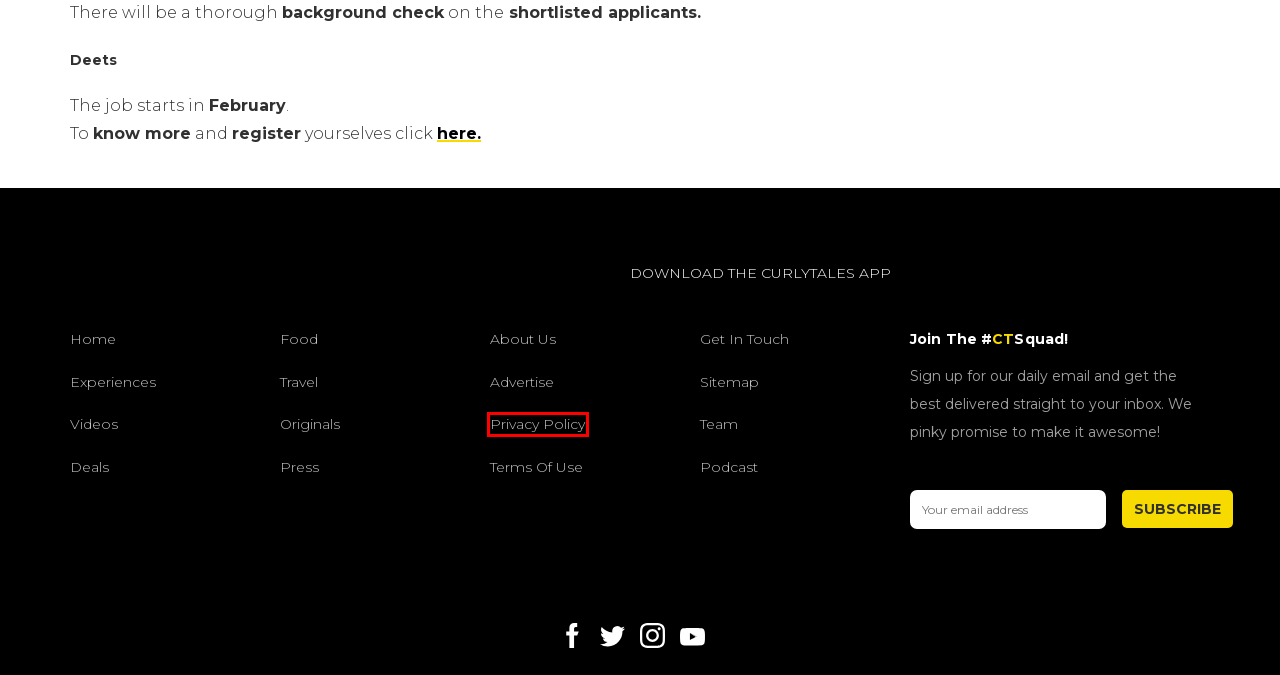Consider the screenshot of a webpage with a red bounding box around an element. Select the webpage description that best corresponds to the new page after clicking the element inside the red bounding box. Here are the candidates:
A. Advertise
B. Terms of Use
C. Privacy Policy
D. Episode Archive - Curly Tales
E. The Team
F. Perfocal Blog | Capturing the Magic.
G. ‎Curly Tales on the App Store
H. In The News

C